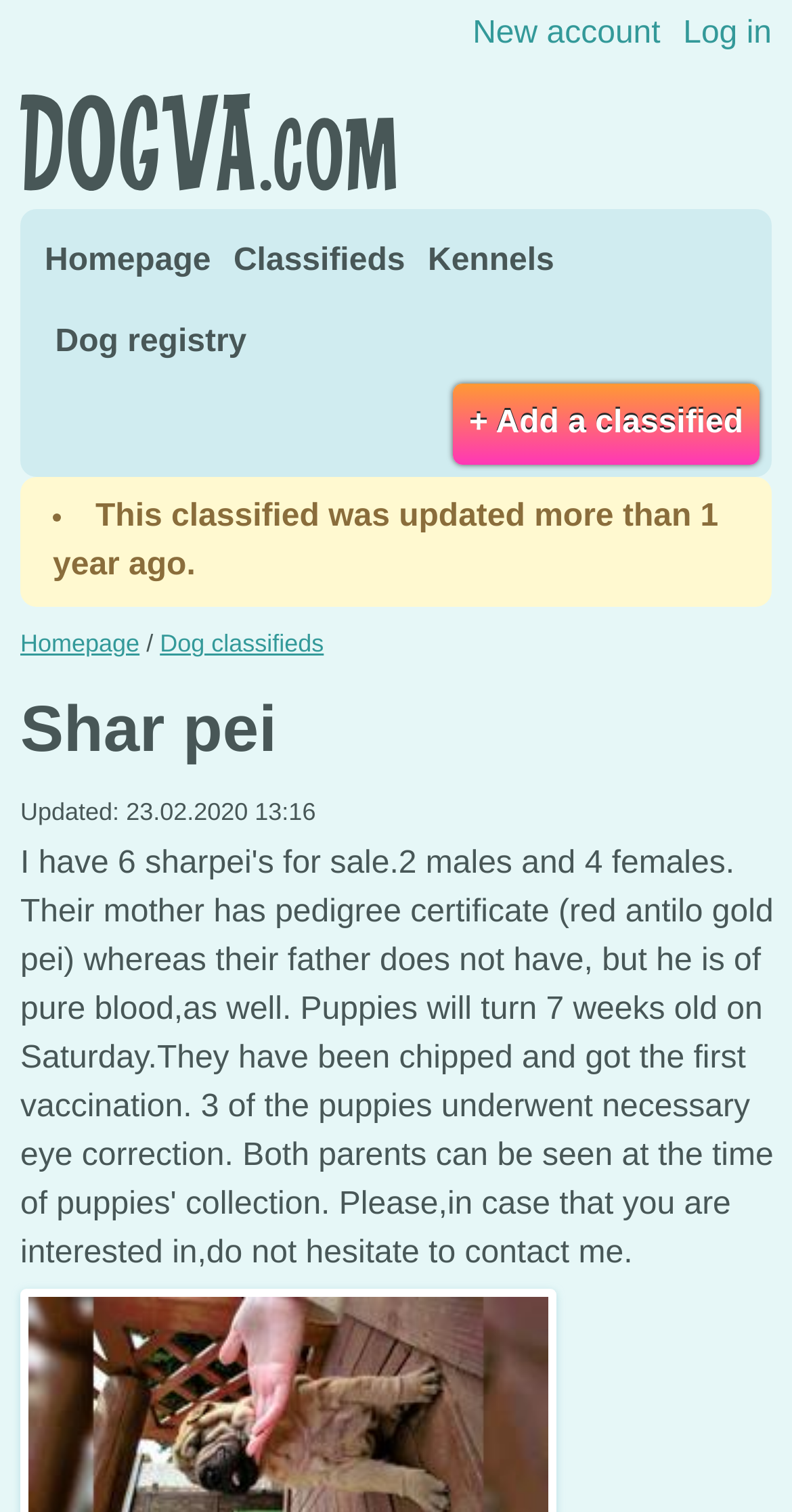Based on the image, provide a detailed response to the question:
What type of dog is for sale?

Based on the webpage content, specifically the heading 'Shar pei' and the meta description, it is clear that the webpage is about selling Shar pei dogs.